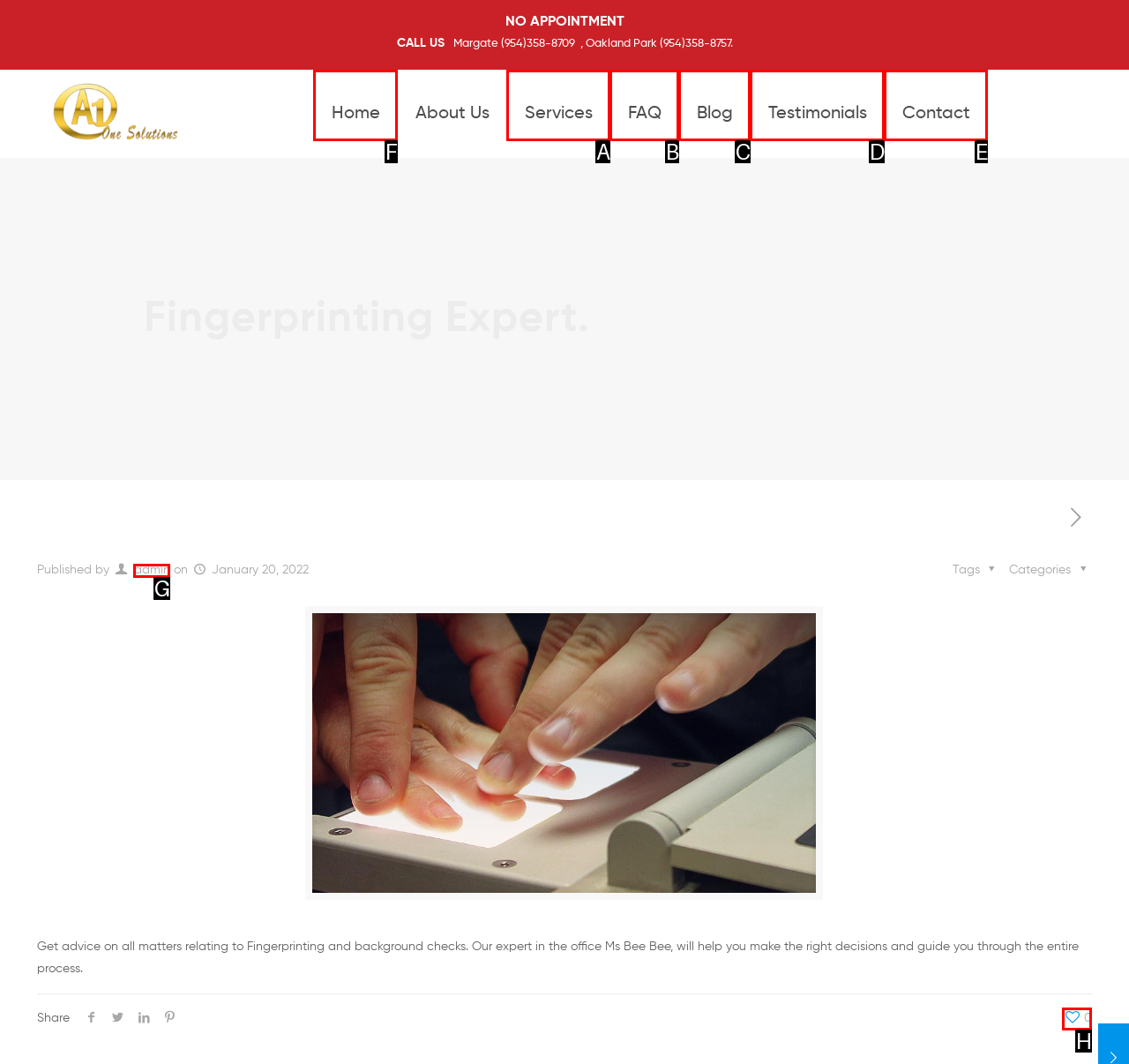Choose the letter of the option that needs to be clicked to perform the task: Click the 'Home' link. Answer with the letter.

F